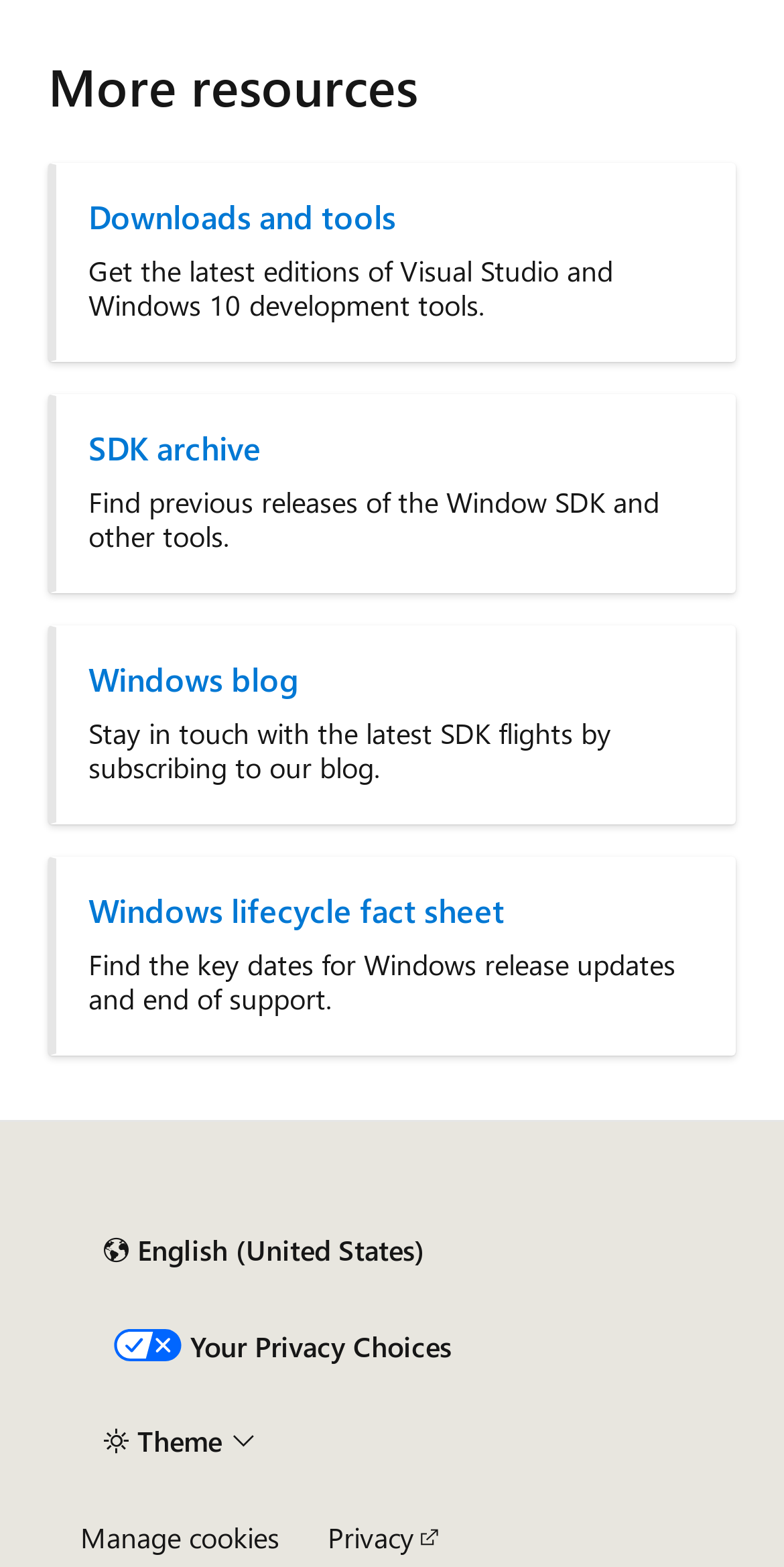Predict the bounding box coordinates of the UI element that matches this description: "Privacy". The coordinates should be in the format [left, top, right, bottom] with each value between 0 and 1.

[0.418, 0.969, 0.565, 0.994]